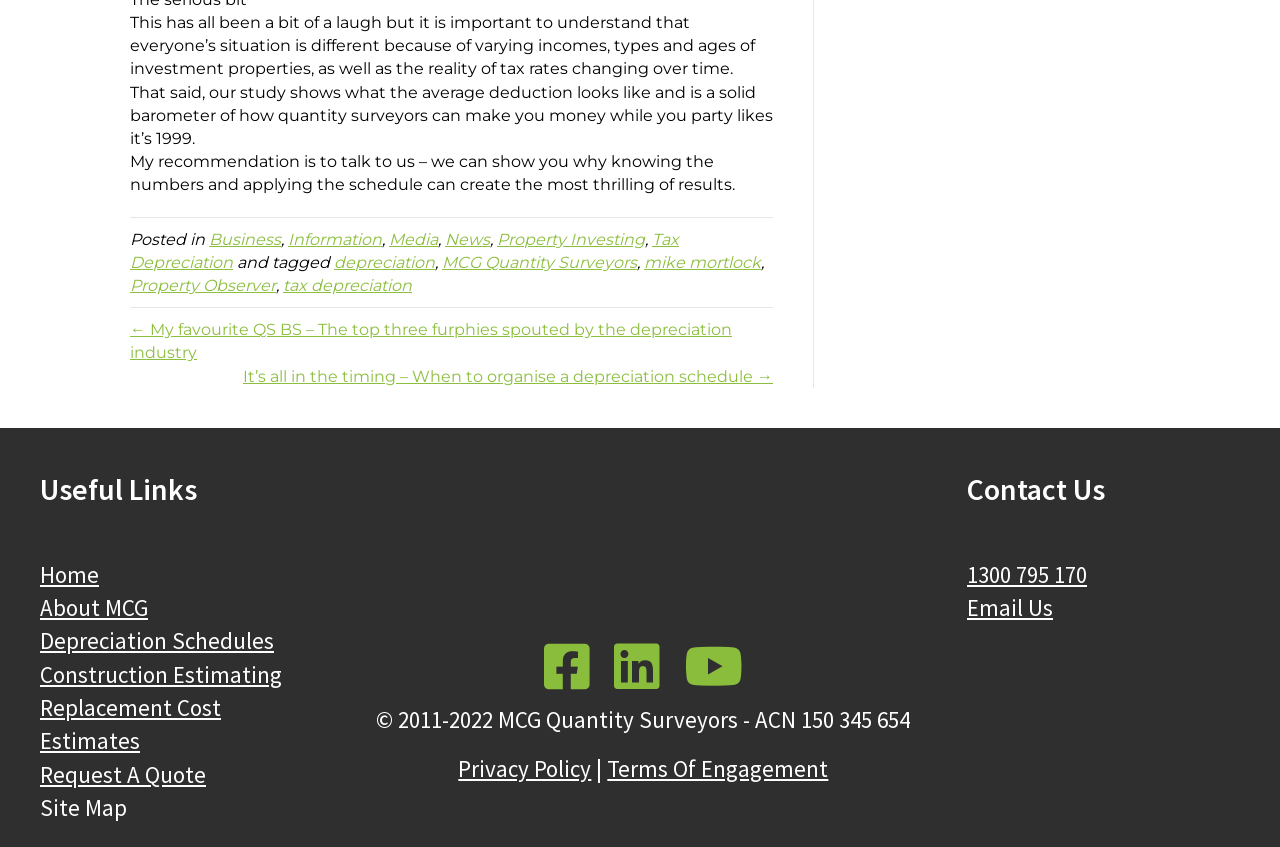Find the bounding box coordinates for the UI element that matches this description: "Privacy Policy".

[0.358, 0.89, 0.462, 0.924]